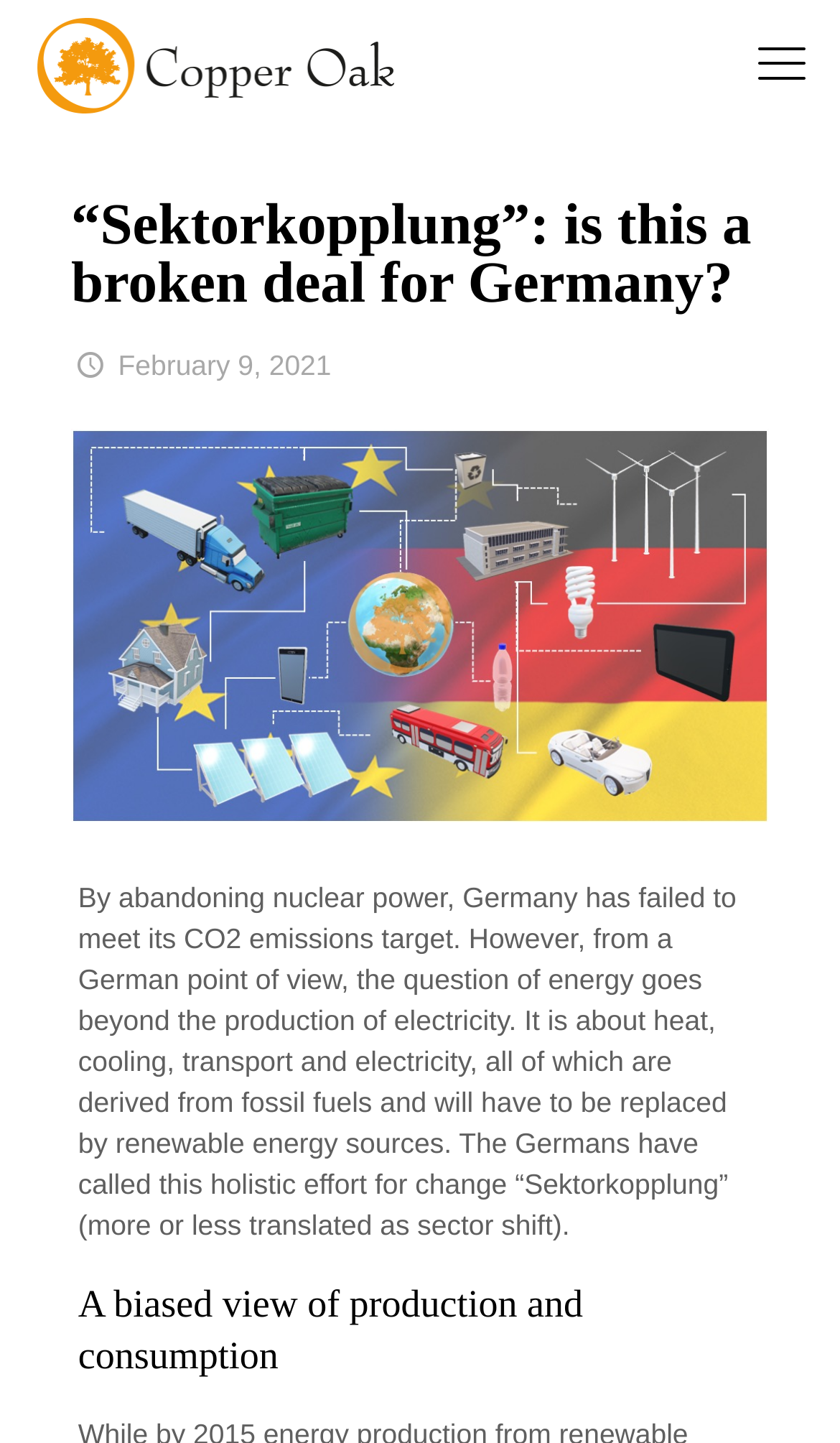Identify the bounding box coordinates for the UI element described as follows: title="Copper Oak". Use the format (top-left x, top-left y, bottom-right x, bottom-right y) and ensure all values are floating point numbers between 0 and 1.

[0.038, 0.007, 0.476, 0.082]